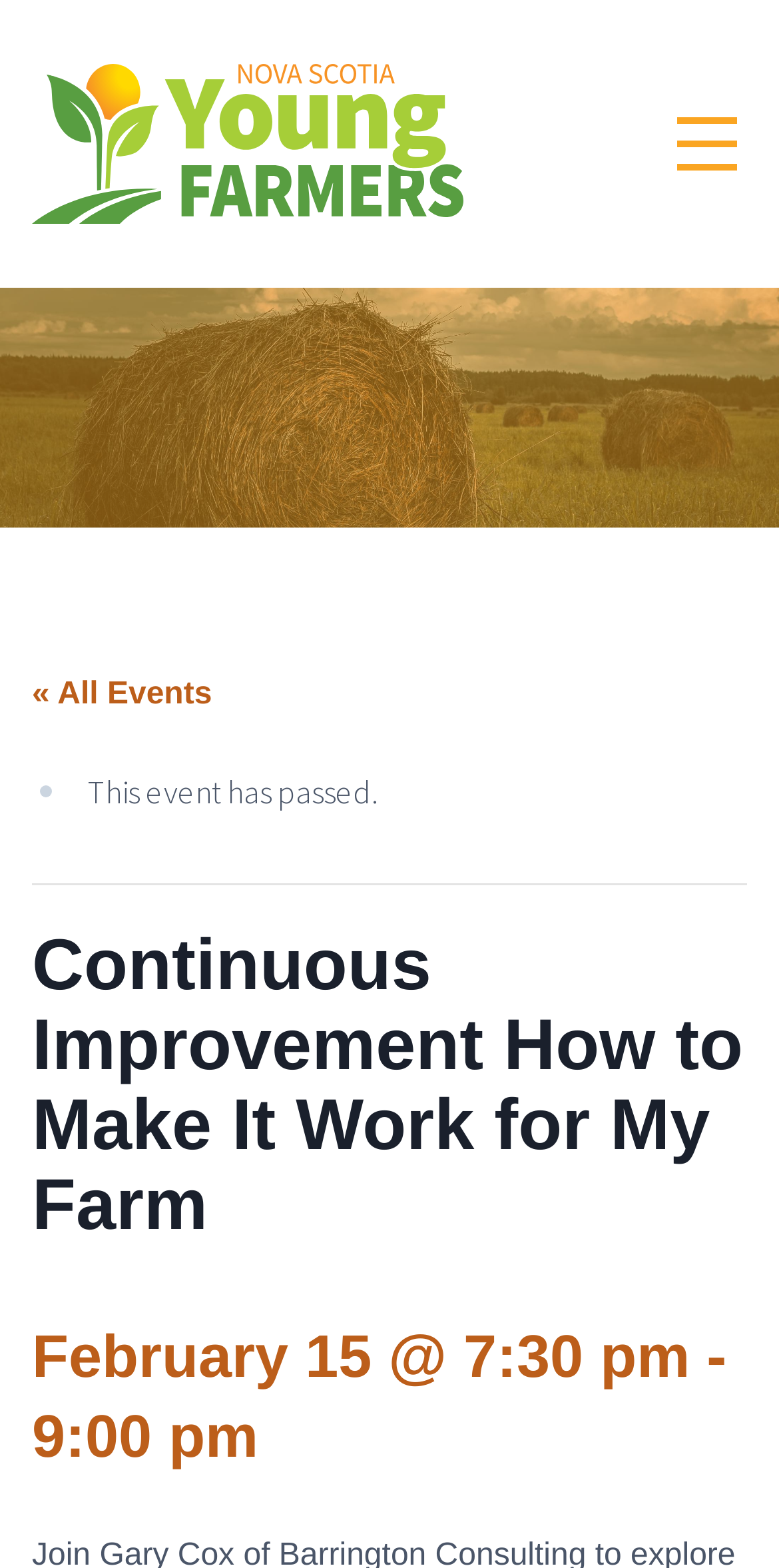What time does the event start?
From the image, respond using a single word or phrase.

7:30 pm